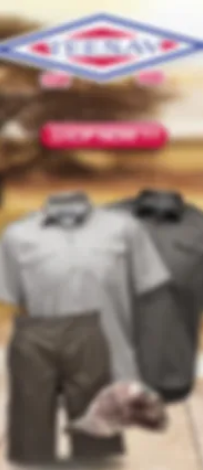What is the purpose of the vibrant pink banner?
Please answer the question with as much detail and depth as you can.

The caption states that a vibrant pink banner draws attention to 'EXPLORE', which implies that the purpose of the banner is to invite viewers to engage with the collection and evoke a sense of adventure and exploration in nature.